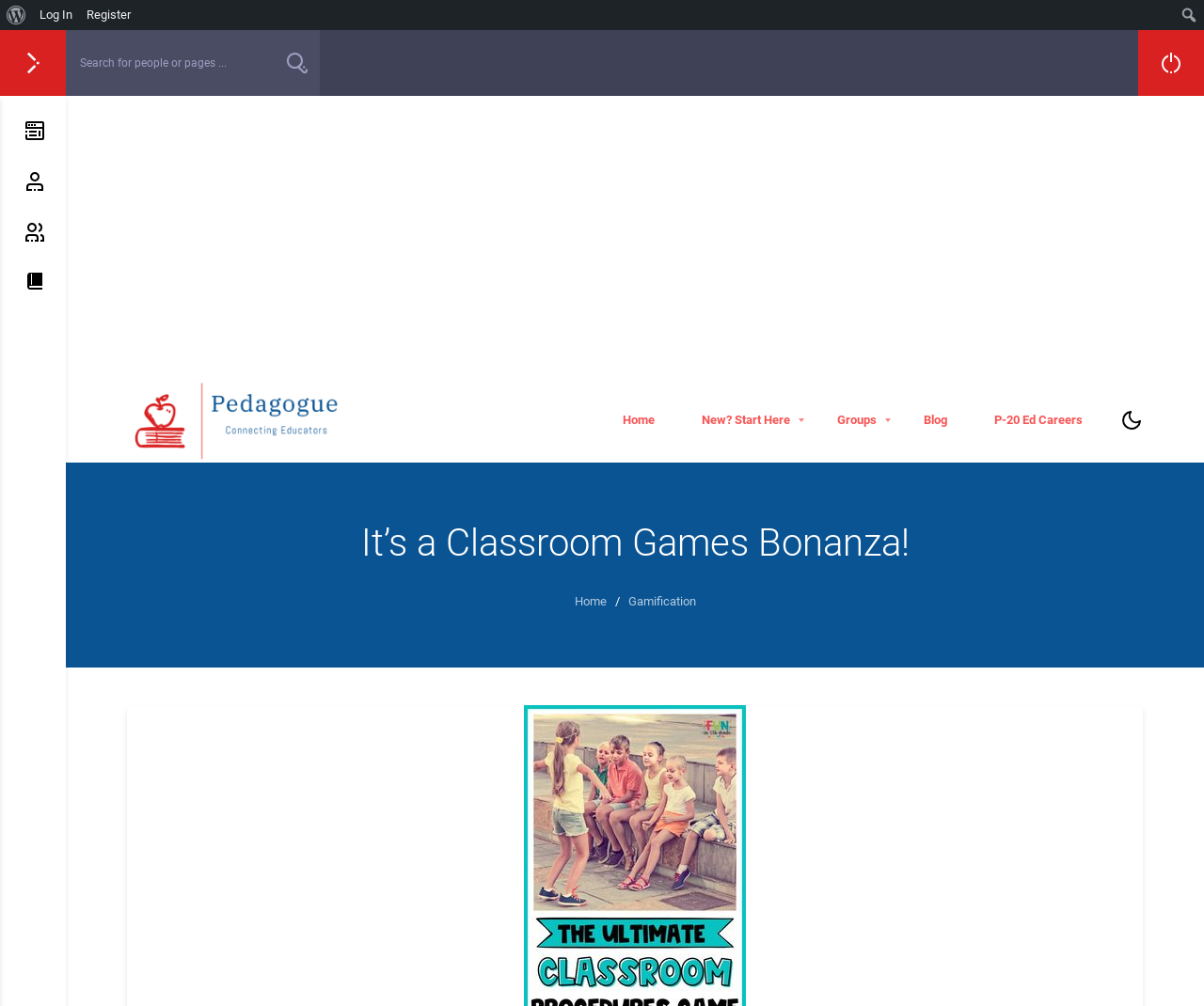Identify the bounding box of the HTML element described as: "parent_node: Home".

[0.105, 0.376, 0.298, 0.46]